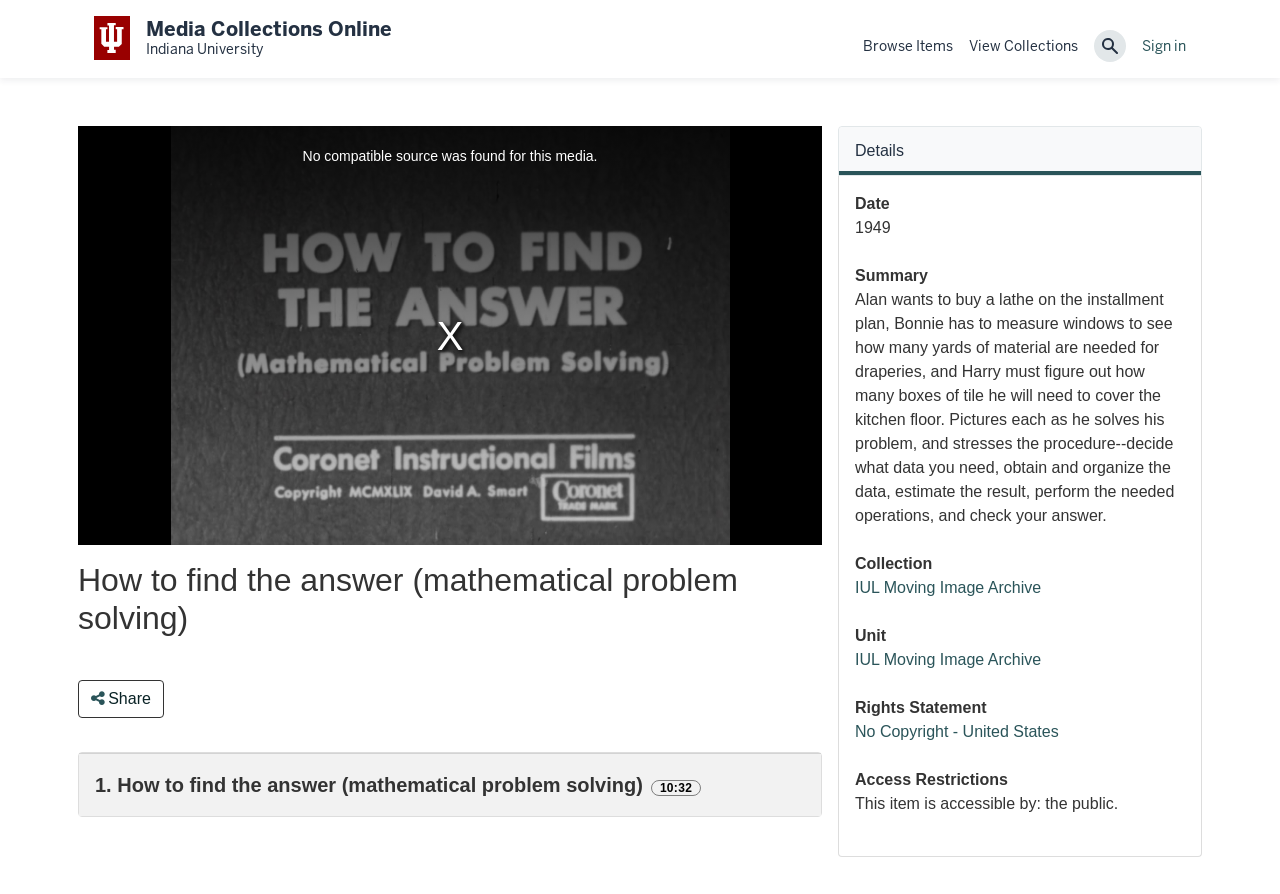Please provide a comprehensive response to the question based on the details in the image: What is the date of the video?

The date of the video can be found in the description list detail element, which is '1949'. This element is located in the tab panel and is described as 'Date'.